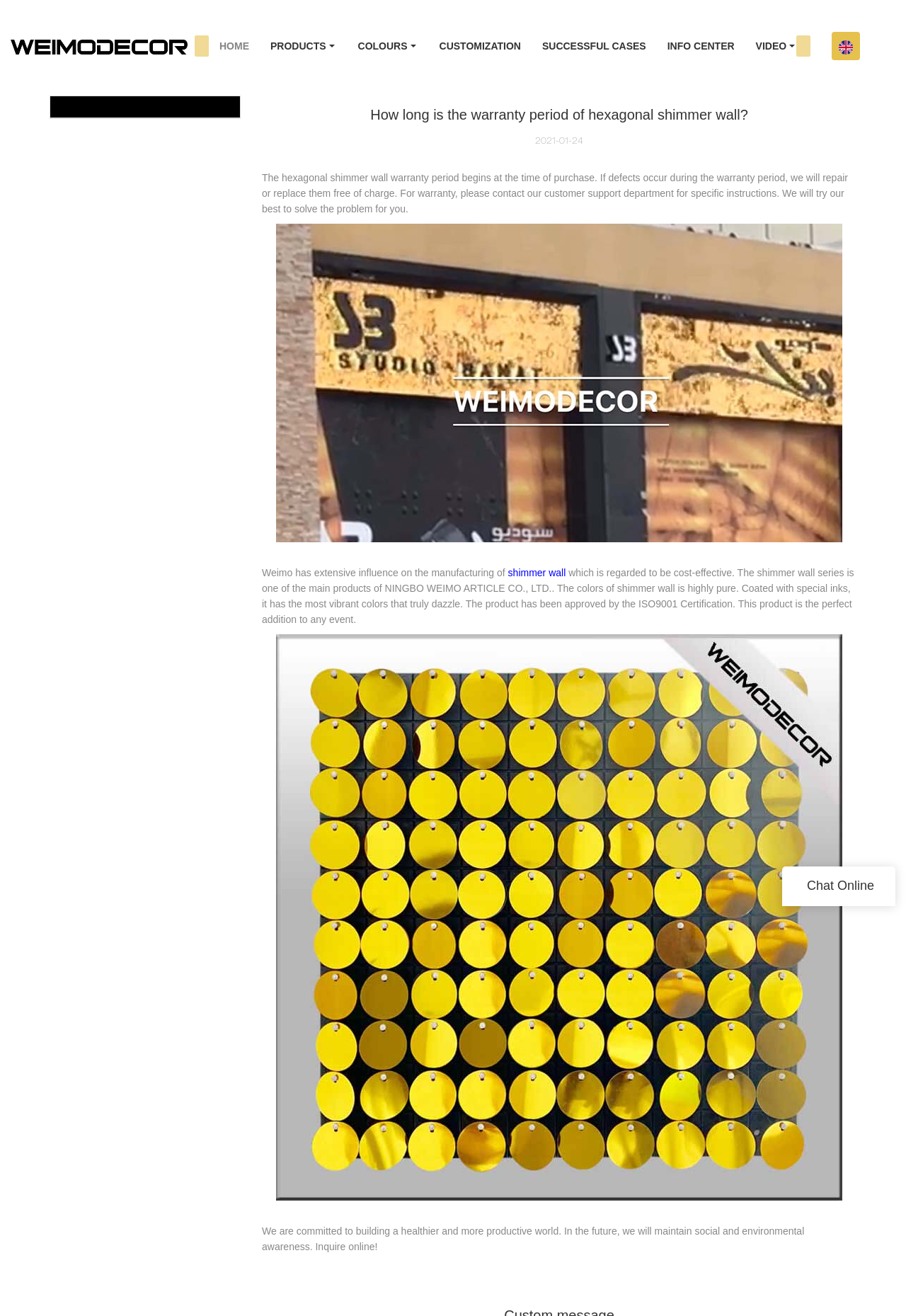Please locate the UI element described by "CUSTOMIZATION" and provide its bounding box coordinates.

[0.473, 0.011, 0.587, 0.059]